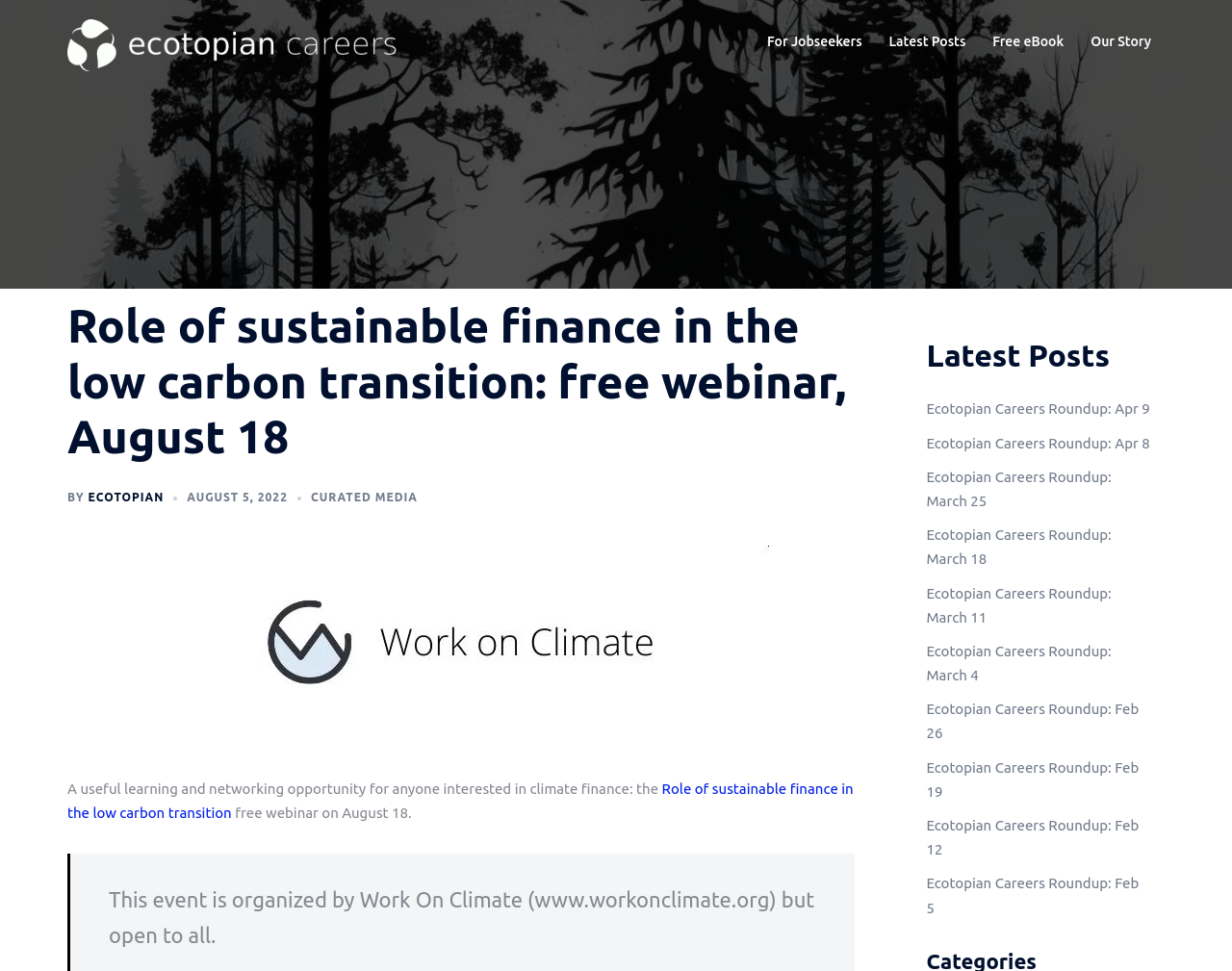Using the provided element description: "U.S. Fish and Wildlife Service", determine the bounding box coordinates of the corresponding UI element in the screenshot.

None